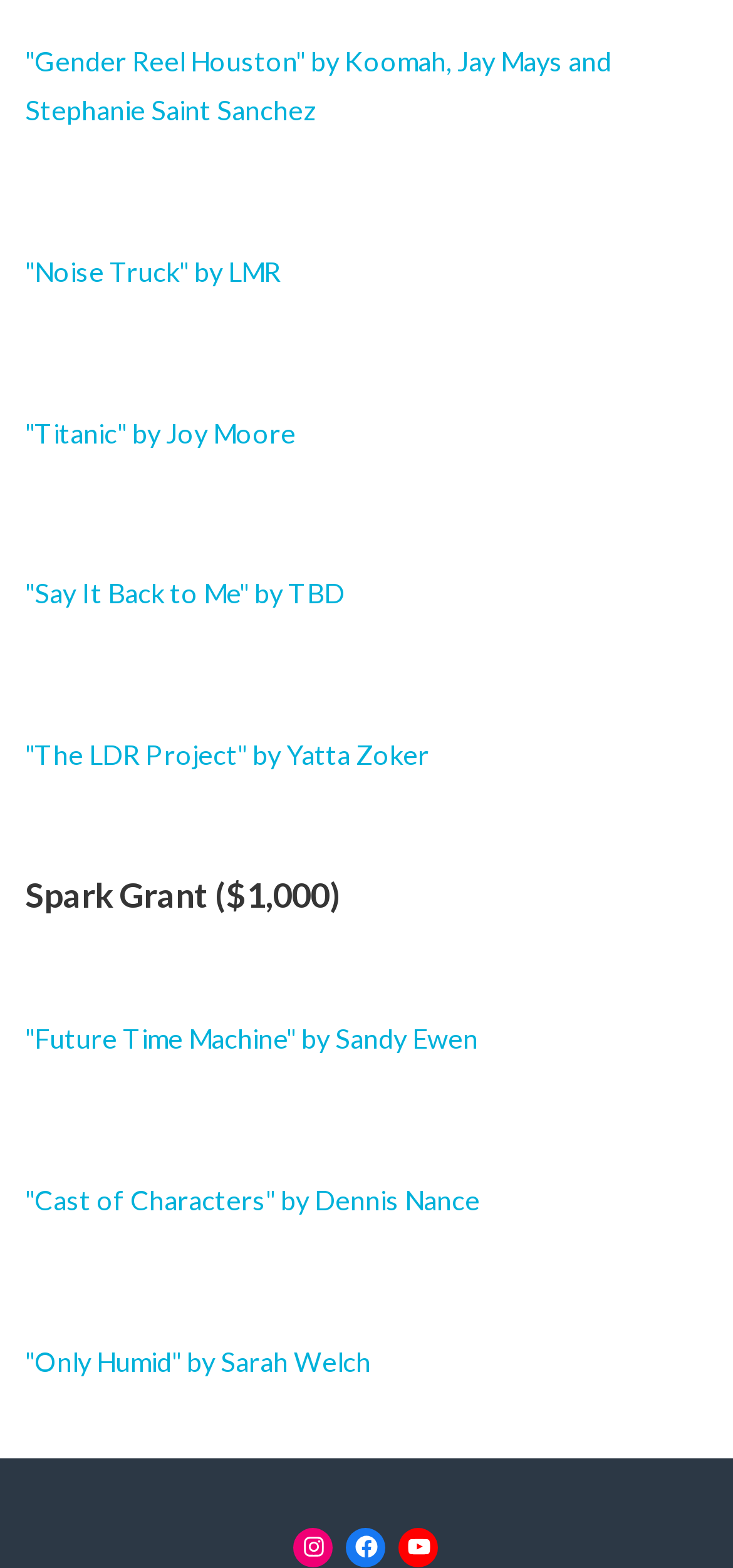How many social media links are at the bottom of the page?
We need a detailed and exhaustive answer to the question. Please elaborate.

At the bottom of the page, there are three social media links: Instagram, Facebook, and YouTube, which can be determined by examining the bounding box coordinates and OCR text of the elements.